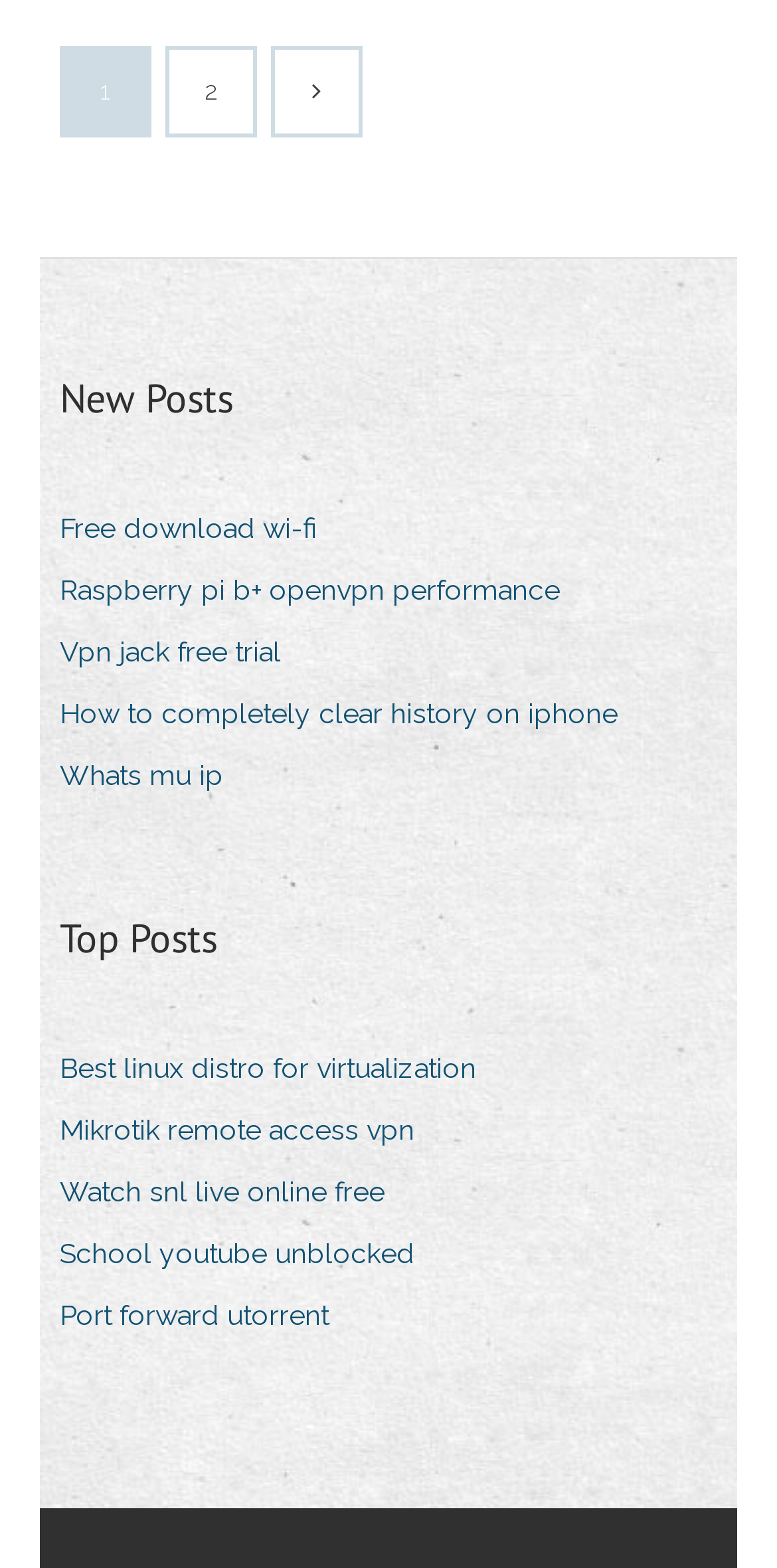How many sections are there on the webpage?
Identify the answer in the screenshot and reply with a single word or phrase.

2